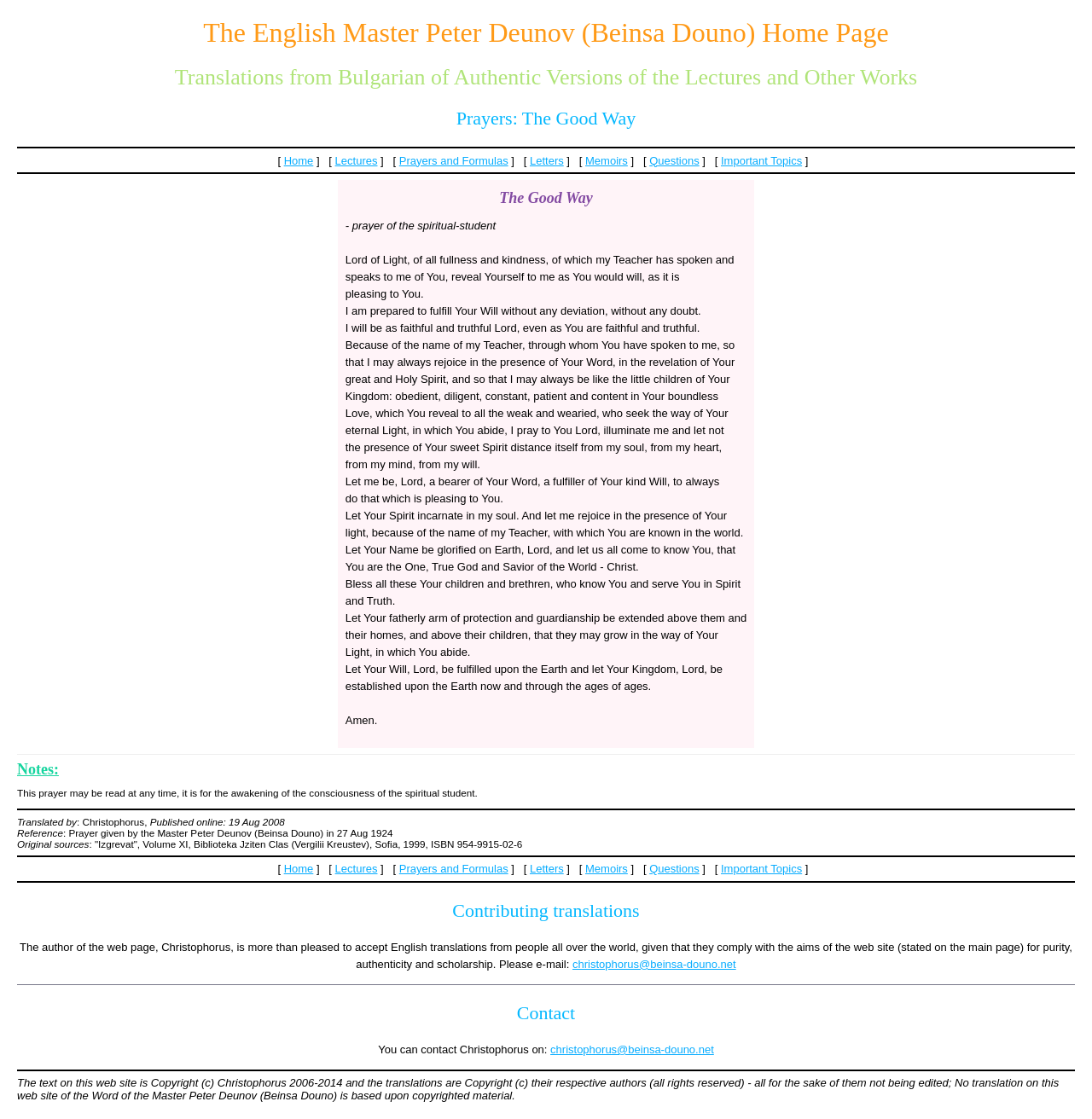How can one contact Christophorus?
Please describe in detail the information shown in the image to answer the question.

To contact Christophorus, one can email him at christophorus@beinsa-douno.net, as indicated at the bottom of the page under the 'Contact' section.